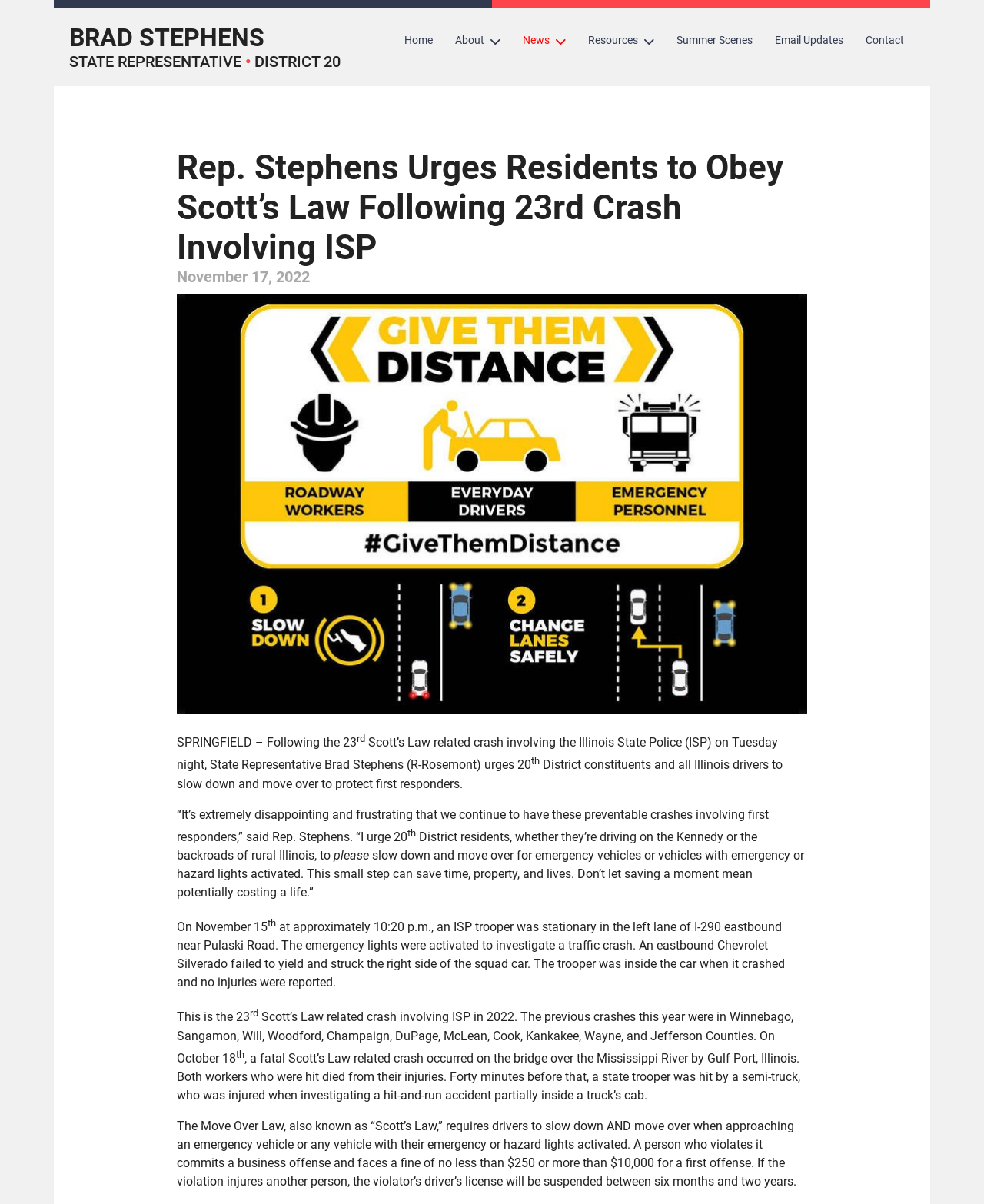Determine the coordinates of the bounding box that should be clicked to complete the instruction: "Click the 'Home' link". The coordinates should be represented by four float numbers between 0 and 1: [left, top, right, bottom].

[0.4, 0.019, 0.451, 0.048]